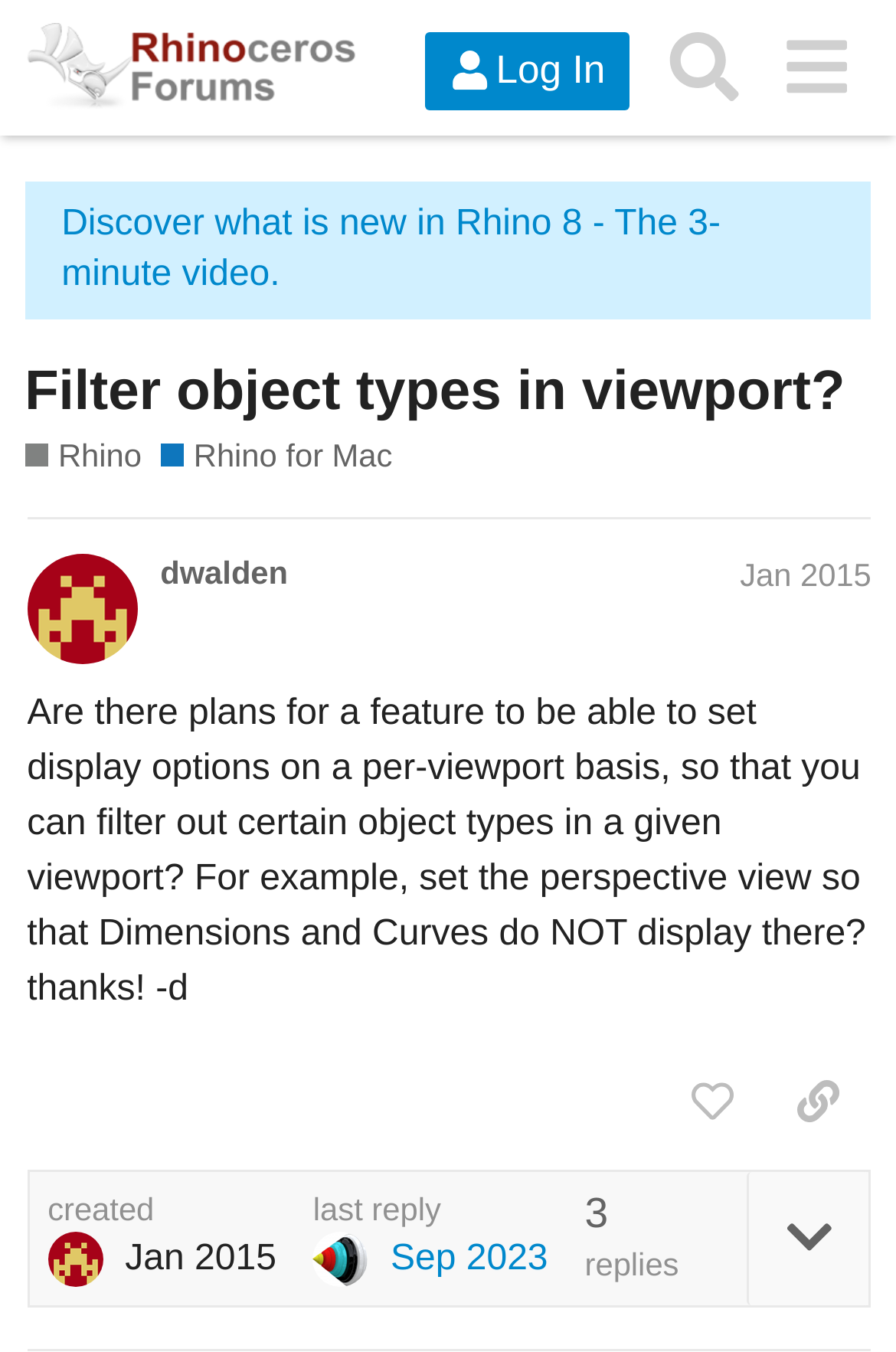Please reply to the following question using a single word or phrase: 
What is the date of the last reply?

Sep 15, 2023